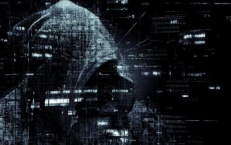Describe the image with as much detail as possible.

The image depicts a shadowy figure wearing a hoodie, surrounded by a backdrop rich with digital motifs, such as lines of code and abstract data streams. This visual encapsulates the themes of cybersecurity and the complexities of IT services, particularly in the context of contemporary business challenges. The image effectively conveys a sense of mystery and urgency, highlighting the importance of cybersecurity measures in safeguarding sensitive information against potential threats. It aligns with discussions about the impact of comprehensive IT solutions, showcasing the necessity of advanced technologies for businesses navigating the digital landscape.